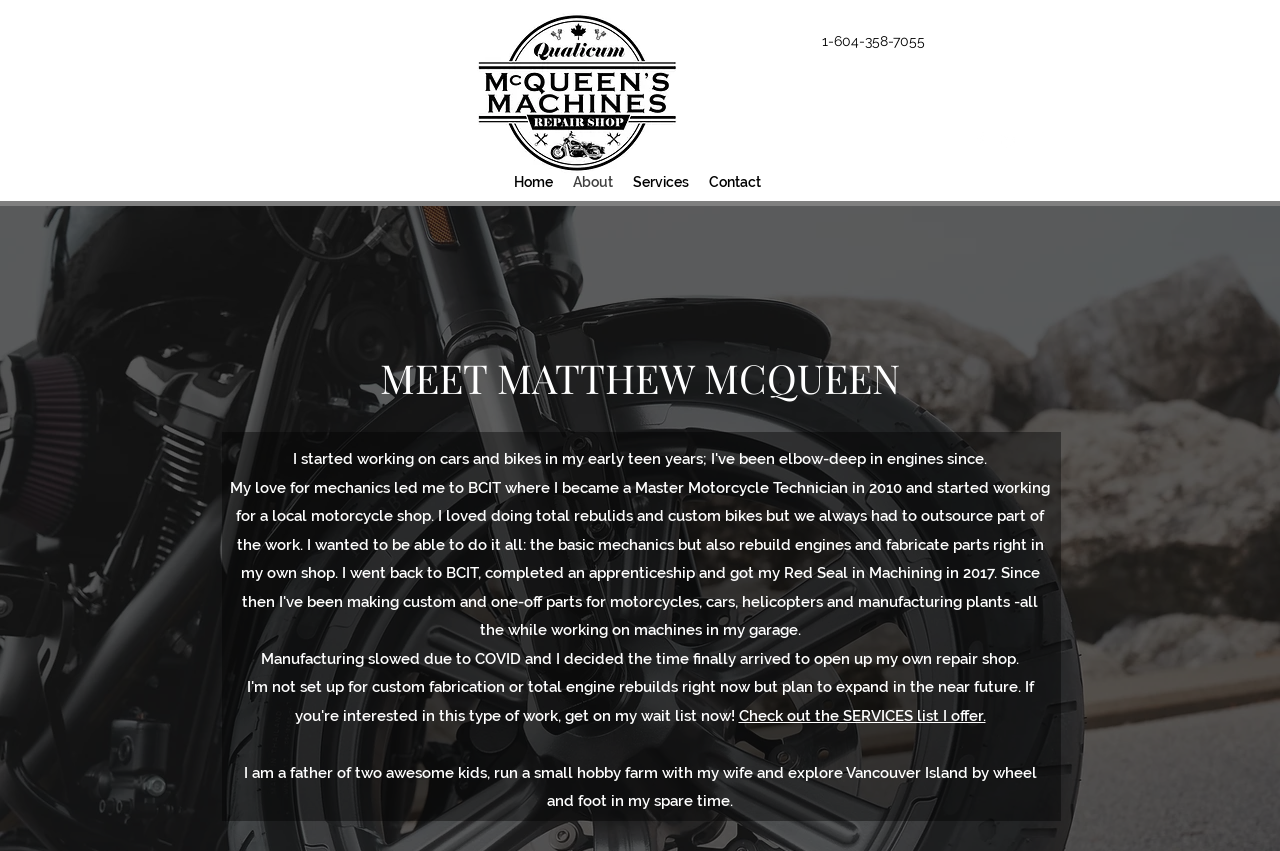Answer the question with a brief word or phrase:
What services does Matthew McQueen offer?

Motorcycle maintenance and repair